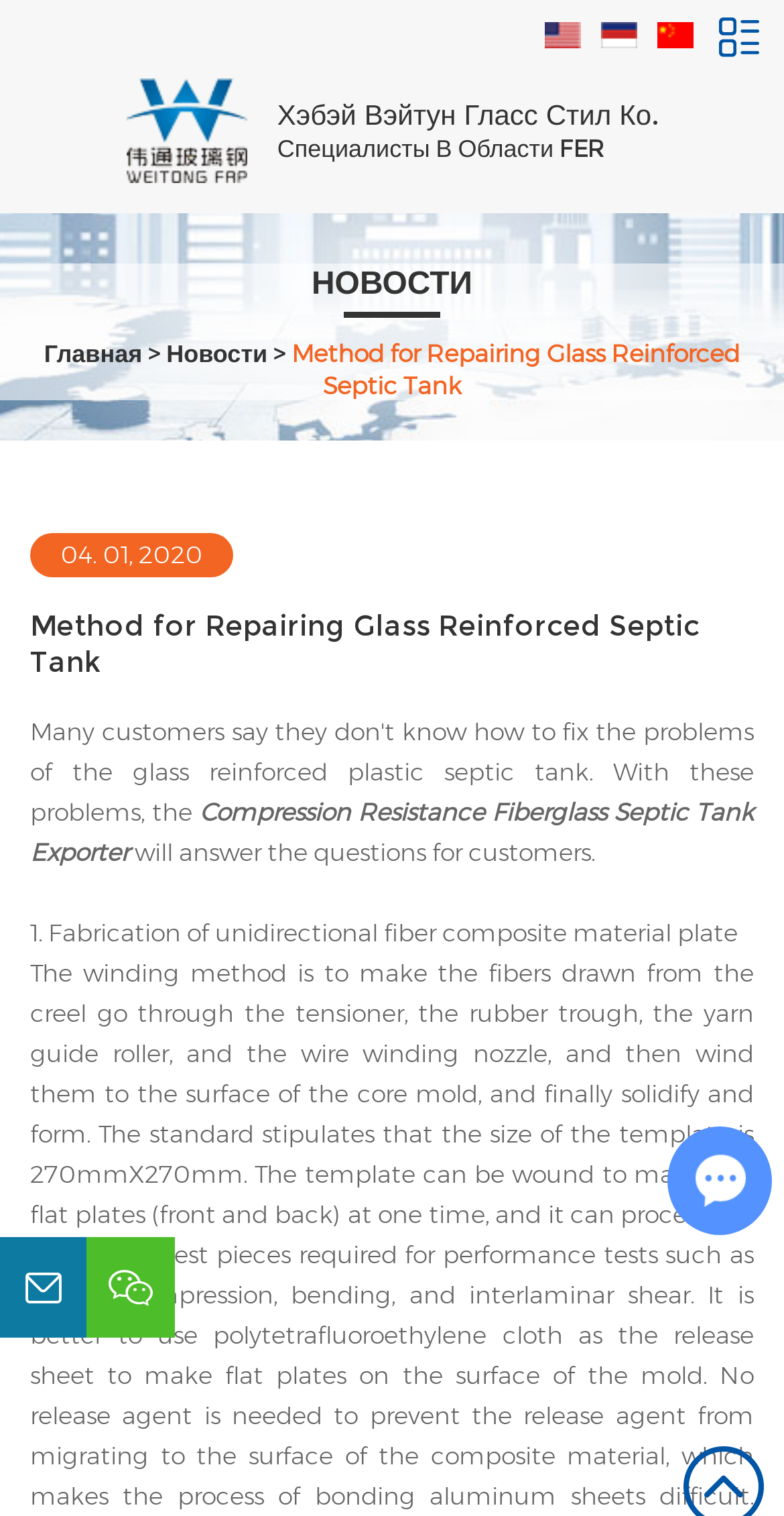Generate the text content of the main headline of the webpage.

Method for Repairing Glass Reinforced Septic Tank